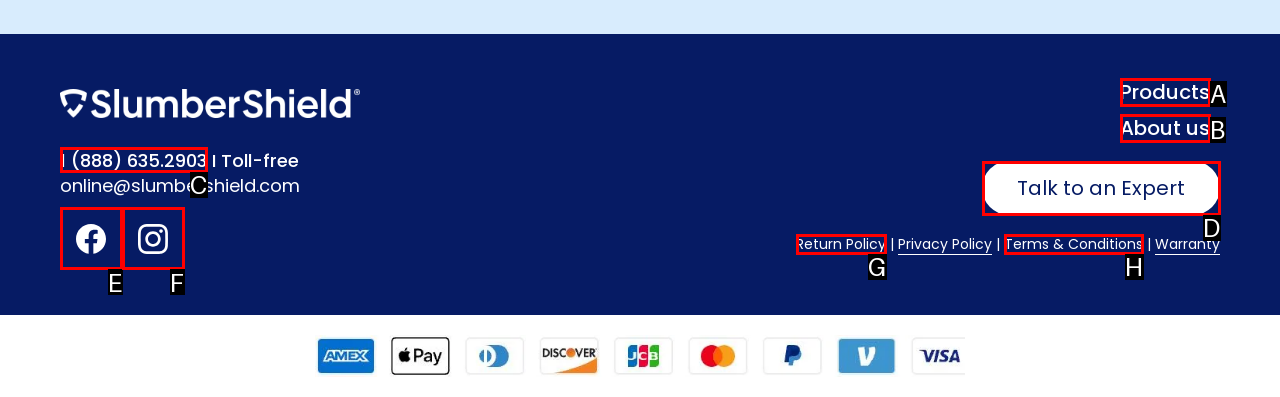Match the option to the description: Terms & Conditions
State the letter of the correct option from the available choices.

H